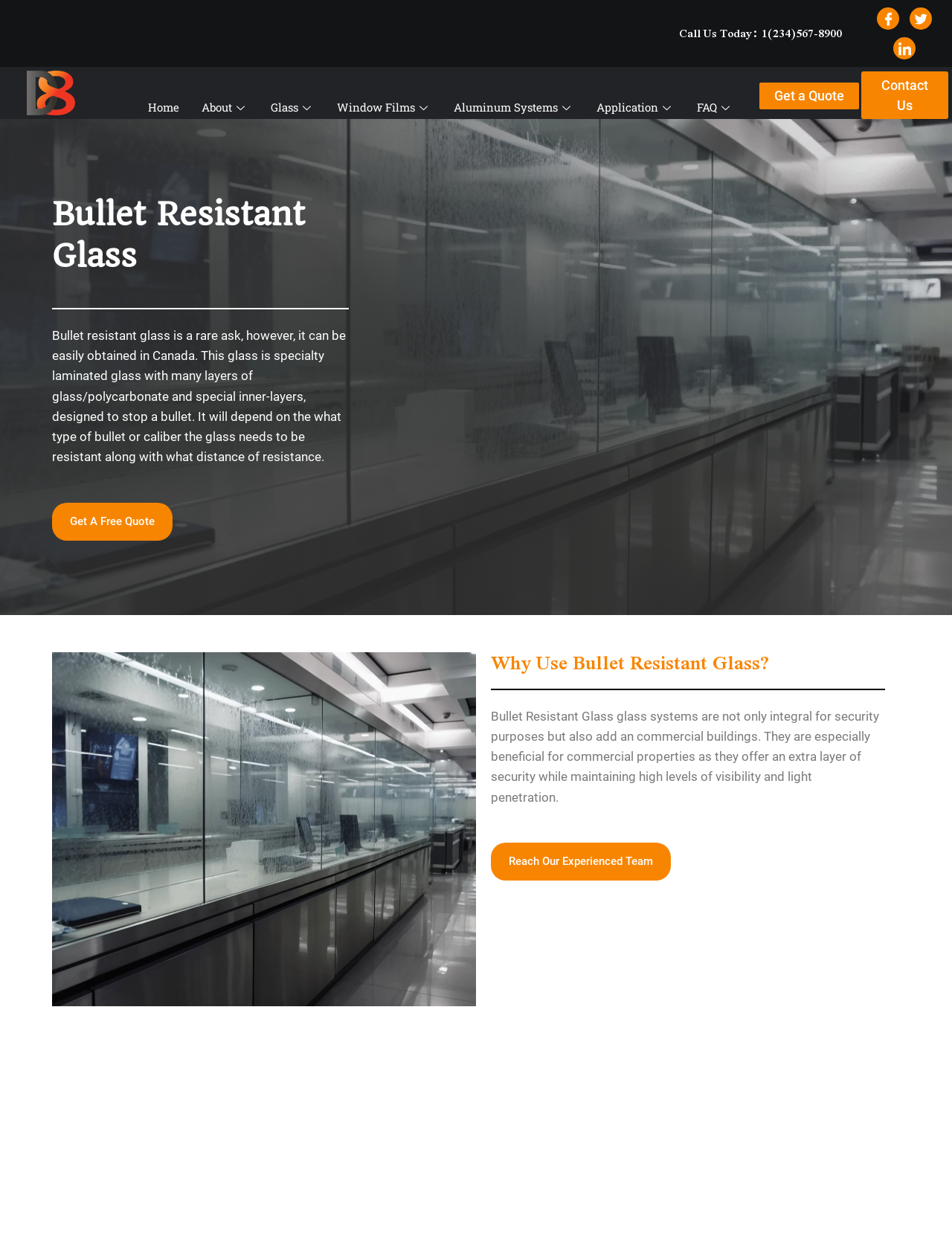Could you locate the bounding box coordinates for the section that should be clicked to accomplish this task: "Call the phone number".

[0.713, 0.016, 0.884, 0.037]